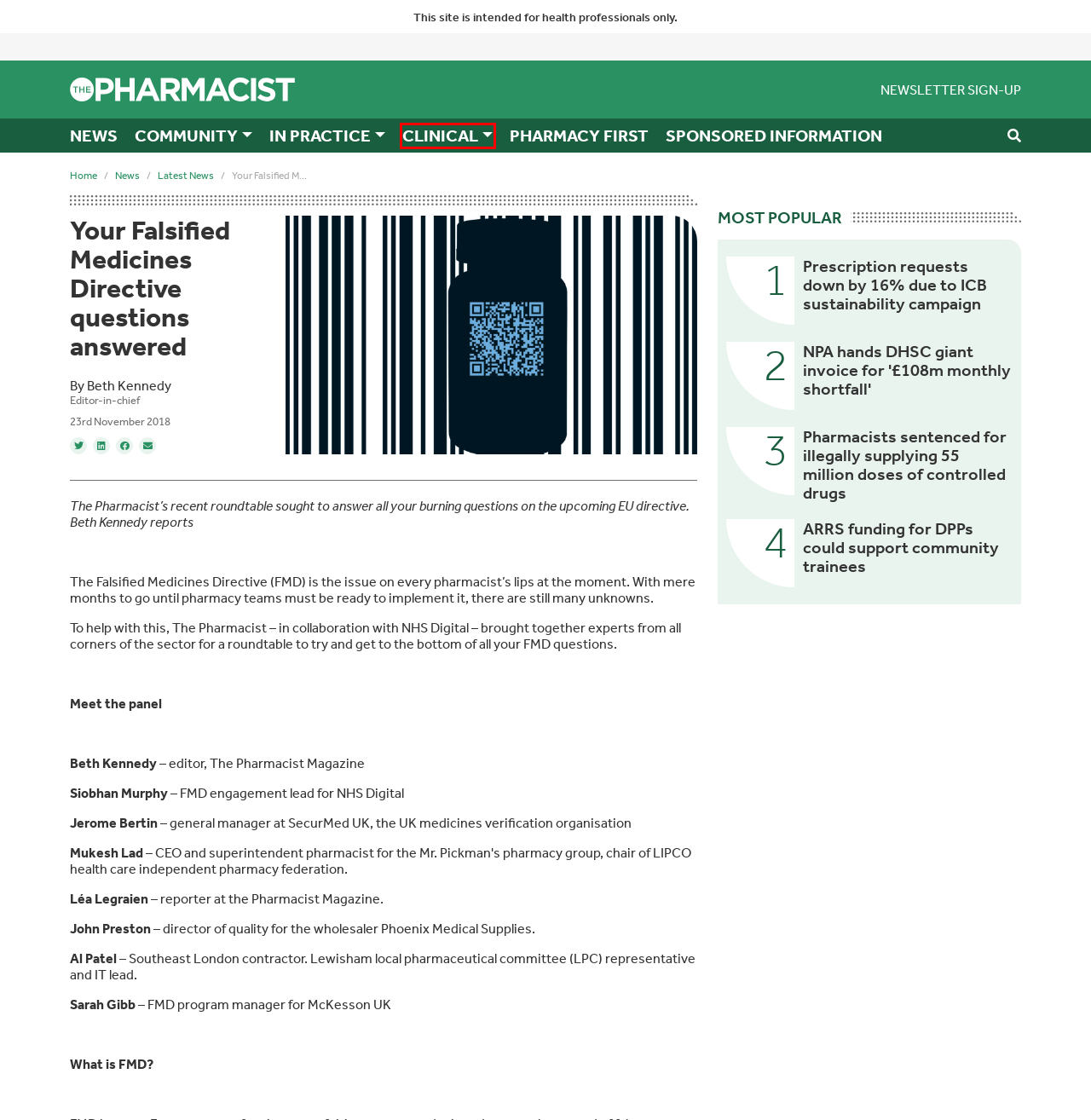Examine the screenshot of a webpage with a red bounding box around a specific UI element. Identify which webpage description best matches the new webpage that appears after clicking the element in the red bounding box. Here are the candidates:
A. The Pharmacist Newsletter | Subscribe Today
B. Sponsored Information - The Pharmacist
C. Latest News Archives - The Pharmacist
D. ARRS funding for DPPs could support community trainees - The Pharmacist
E. NPA hands DHSC giant invoice for '£108m monthly shortfall' - The Pharmacist
F. Pharmacy First Archives - The Pharmacist
G. Clinical News, Information, & Features | The Pharmacist
H. Community Pharmacy News, Articles & Views | The Pharmacist

G